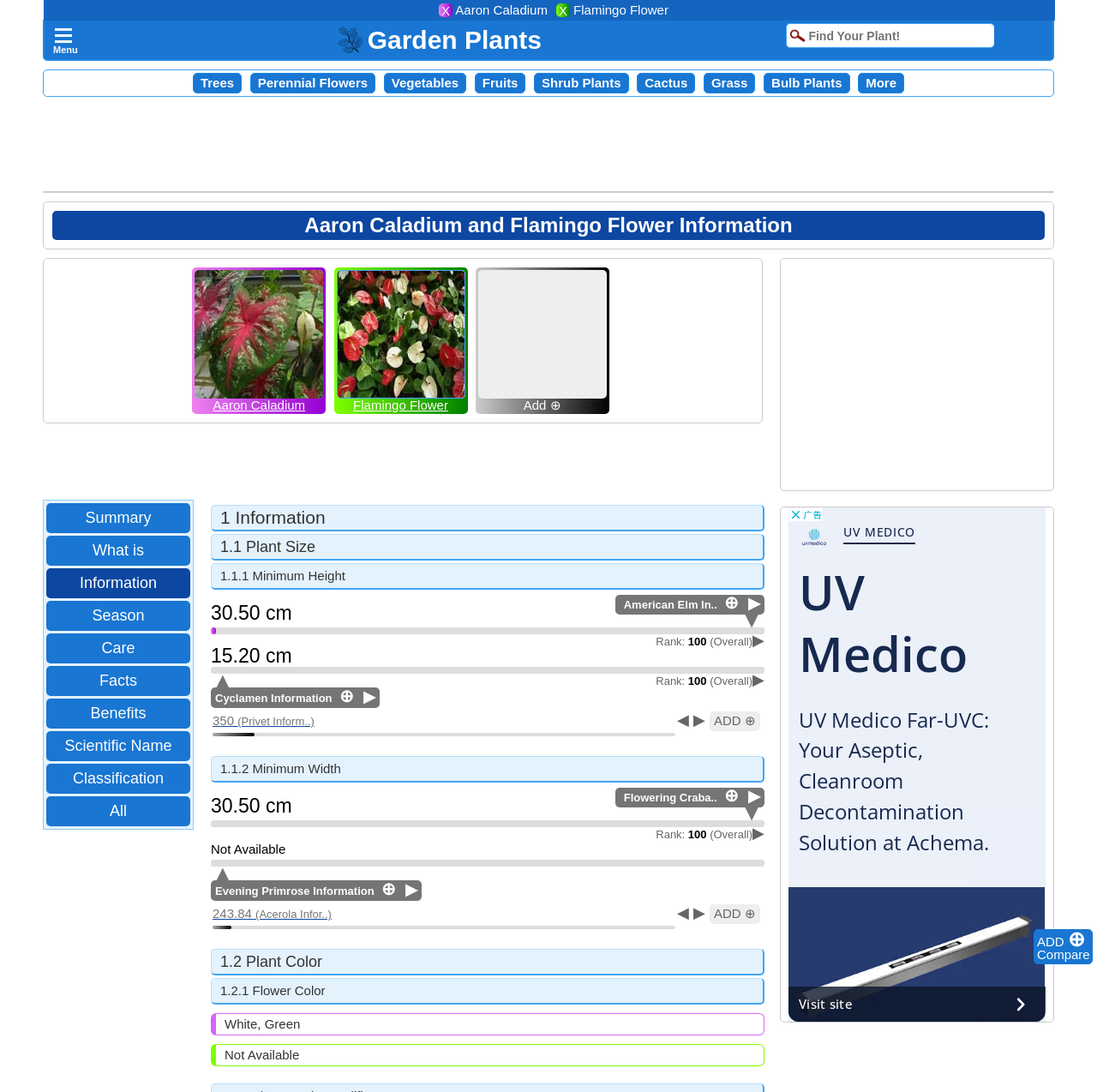Identify the bounding box of the HTML element described as: "⊕".

[0.309, 0.629, 0.327, 0.646]